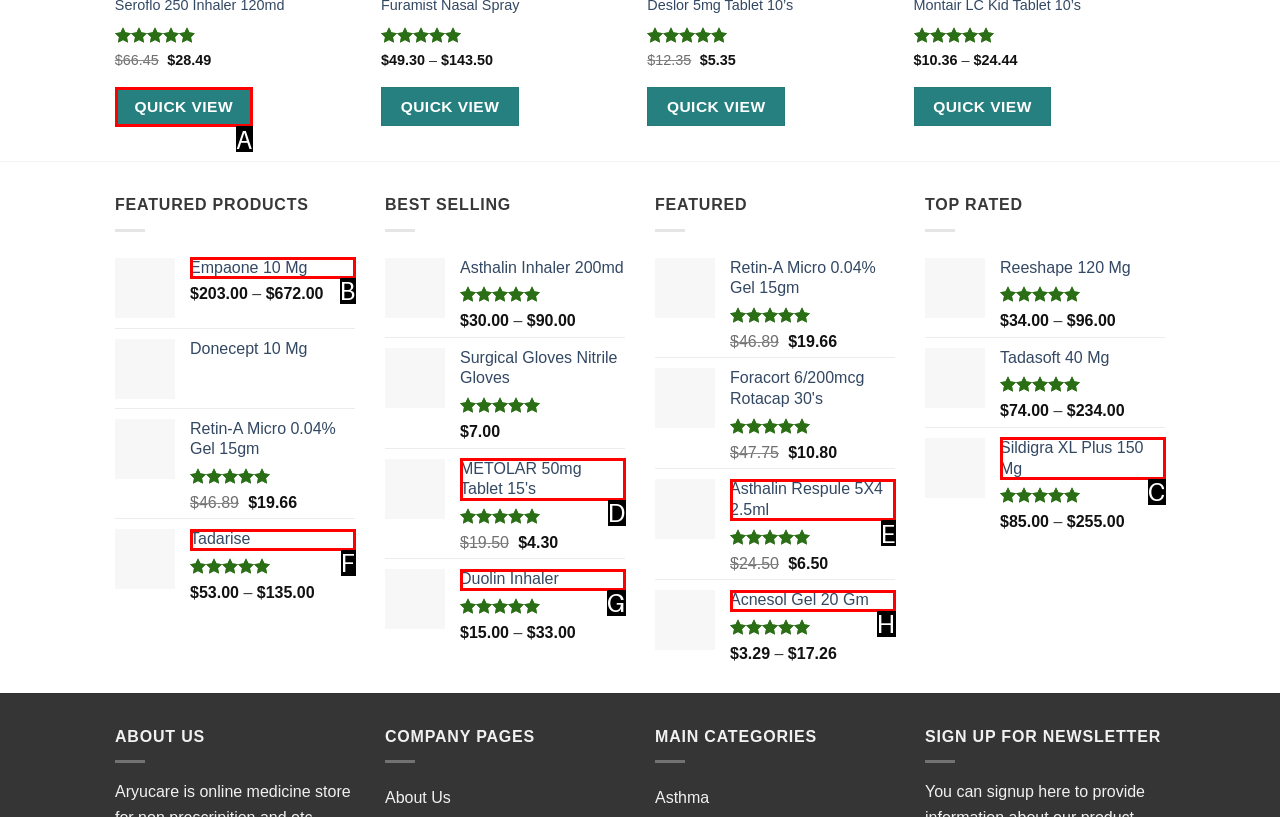Identify the correct letter of the UI element to click for this task: Quick view of the product with original price $66.45
Respond with the letter from the listed options.

A